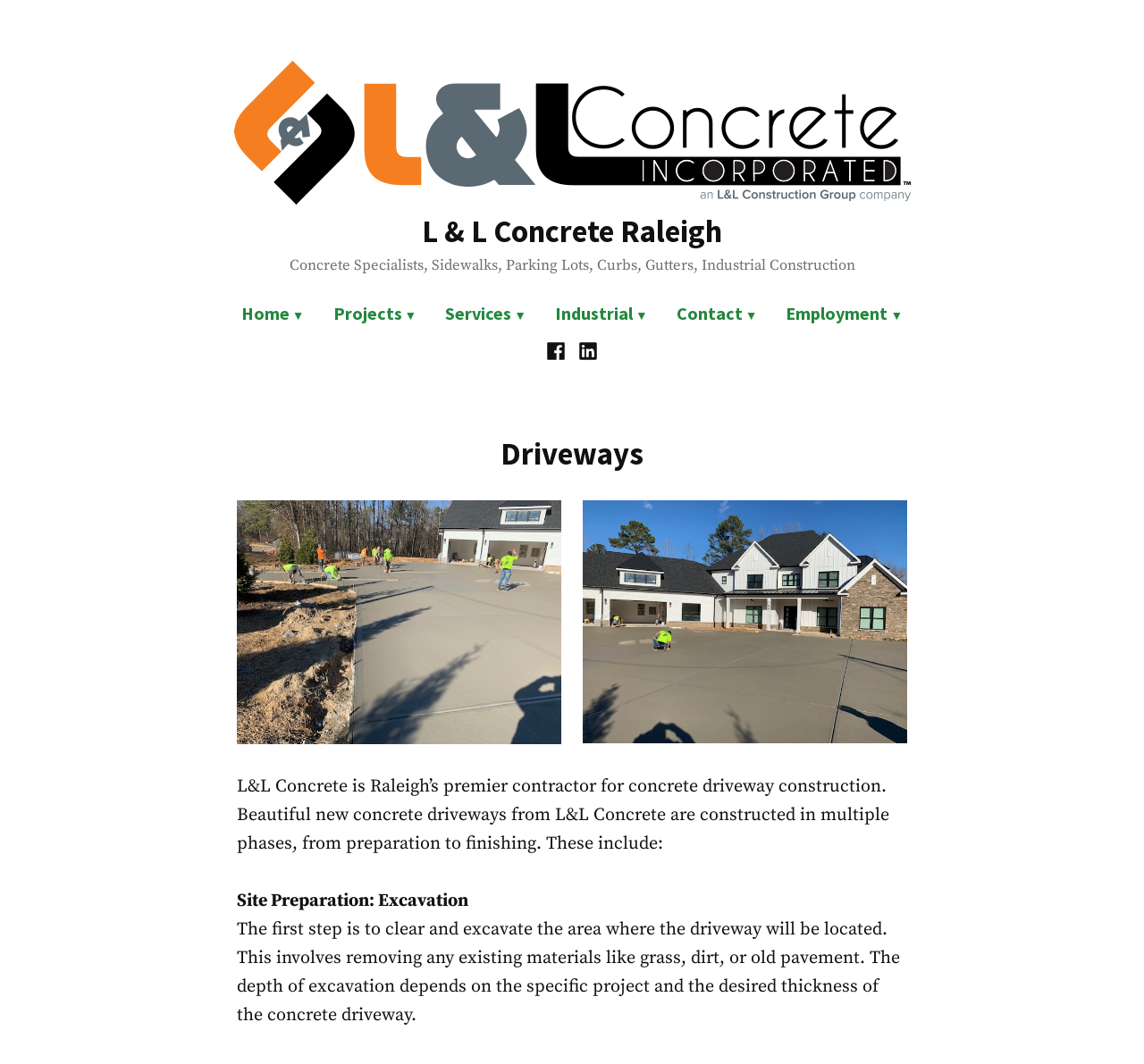Please find the bounding box coordinates (top-left x, top-left y, bottom-right x, bottom-right y) in the screenshot for the UI element described as follows: L & L Concrete Raleigh

[0.369, 0.199, 0.631, 0.235]